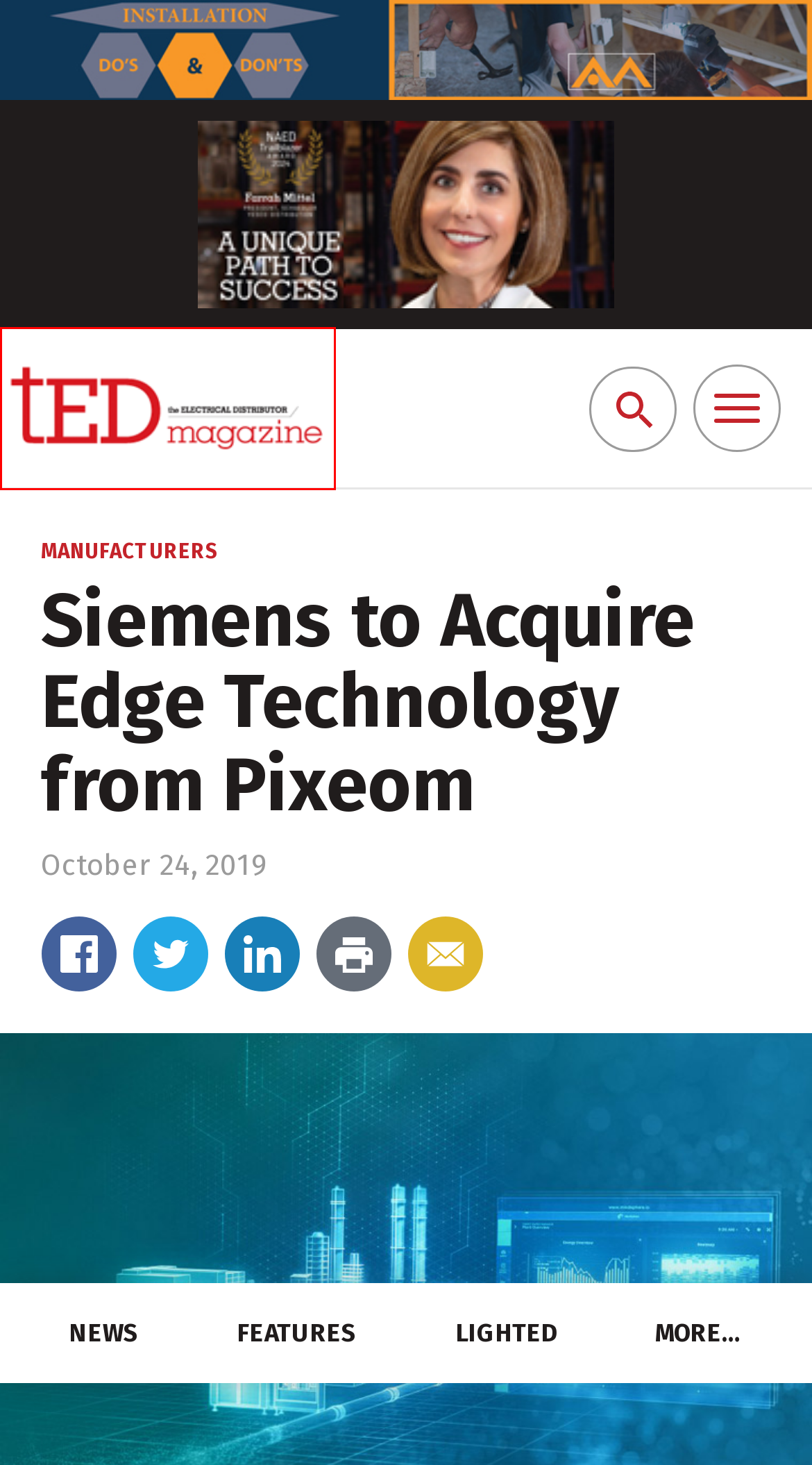A screenshot of a webpage is provided, featuring a red bounding box around a specific UI element. Identify the webpage description that most accurately reflects the new webpage after interacting with the selected element. Here are the candidates:
A. tEDmag – the Electrical Distributor magazine
B. Distributors – tEDmag
C. lightED – from tED magazine
D. Exclusive Features – tEDmag
E. acquisition – tEDmag
F. Manufacturers – tEDmag
G. Subscribe – tEDmag
H. News – tEDmag

A